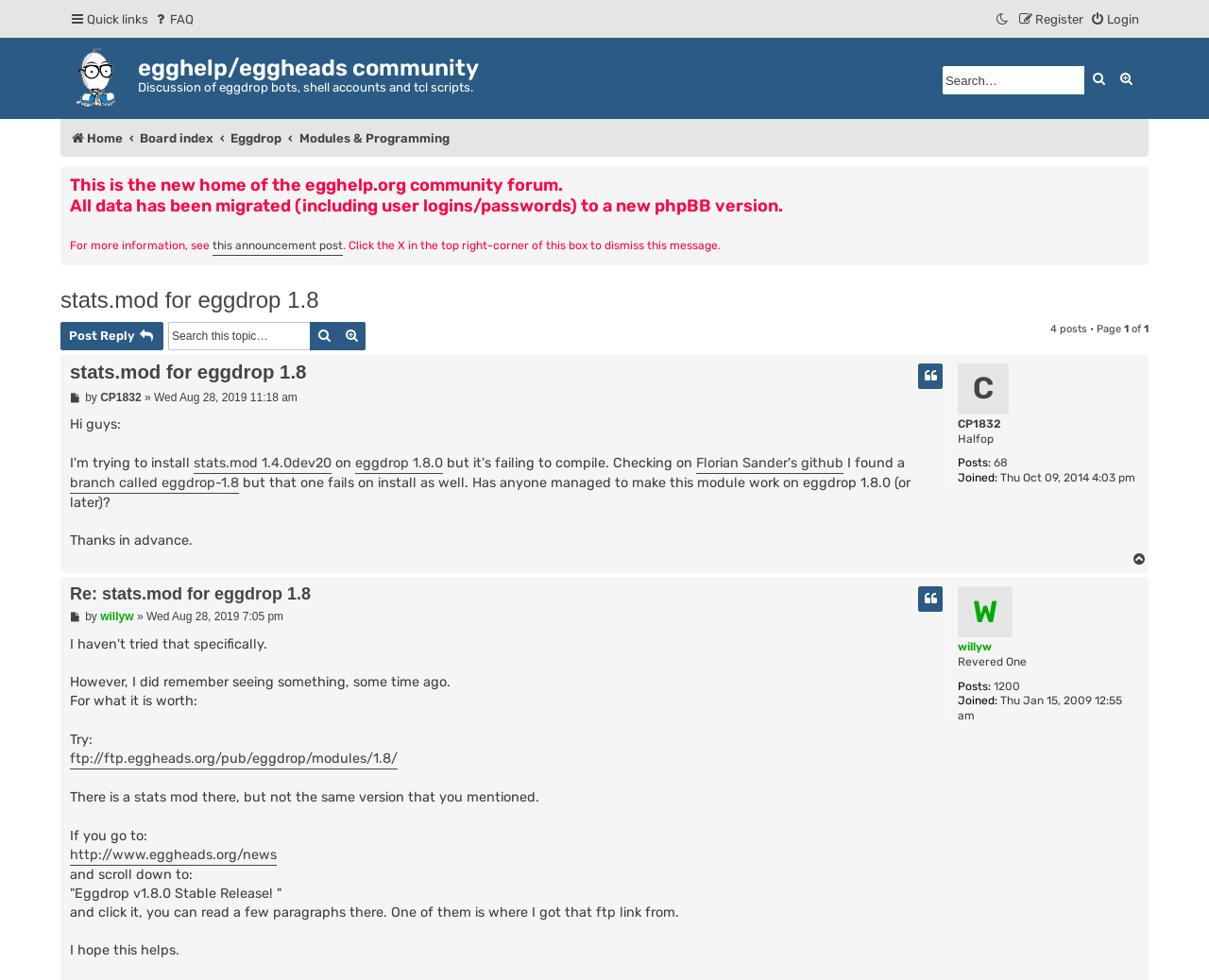How many posts are in this topic?
Utilize the information in the image to give a detailed answer to the question.

I found the answer by looking at the static text element with the text '4 posts • Page' which is located at the middle of the webpage, indicating the number of posts in this topic.